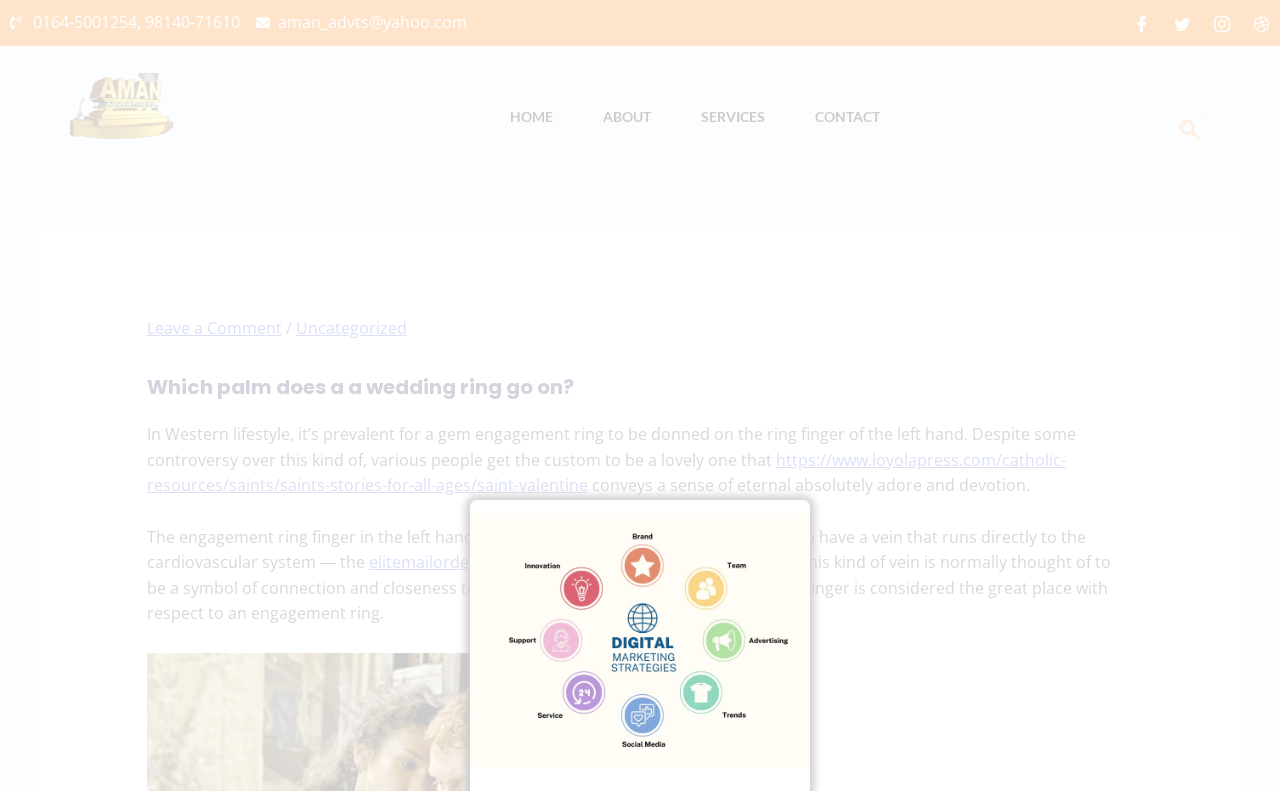Create an elaborate caption that covers all aspects of the webpage.

This webpage is a blog post titled "Which Hand Will Do a Wedding Ring Continue?" from "My Blog". At the top, there are several links to social media platforms, including Facebook, Twitter, LinkedIn, and Dribble, aligned horizontally across the page. Below these links, there is a navigation menu with four links: "HOME", "ABOUT", "SERVICES", and "CONTACT", also aligned horizontally.

On the right side of the navigation menu, there is a search button labeled "navsearch-button". Below the navigation menu, there is a header section with a link to "Leave a Comment" and a category label "Uncategorized". The main content of the blog post is headed by a question "Which palm does a wedding ring go on?".

The blog post discusses the tradition of wearing an engagement ring on the left hand, citing Western culture and ancient practices. The text is divided into paragraphs, with links to external sources, including a Catholic resource website and a mail-order bride review website. The content is informative, providing explanations and historical context for the tradition of wearing an engagement ring on a specific finger.